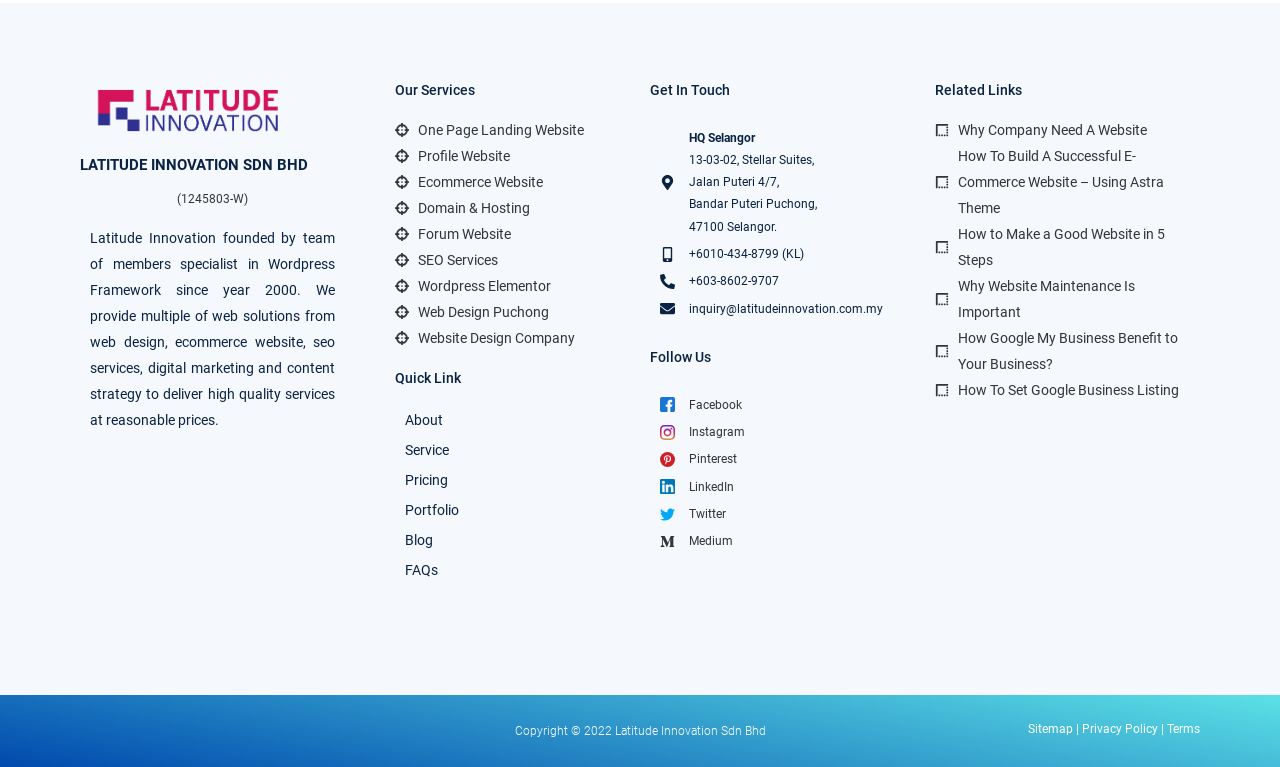Show the bounding box coordinates of the region that should be clicked to follow the instruction: "Click on the 'Pricing' link."

[0.316, 0.606, 0.359, 0.645]